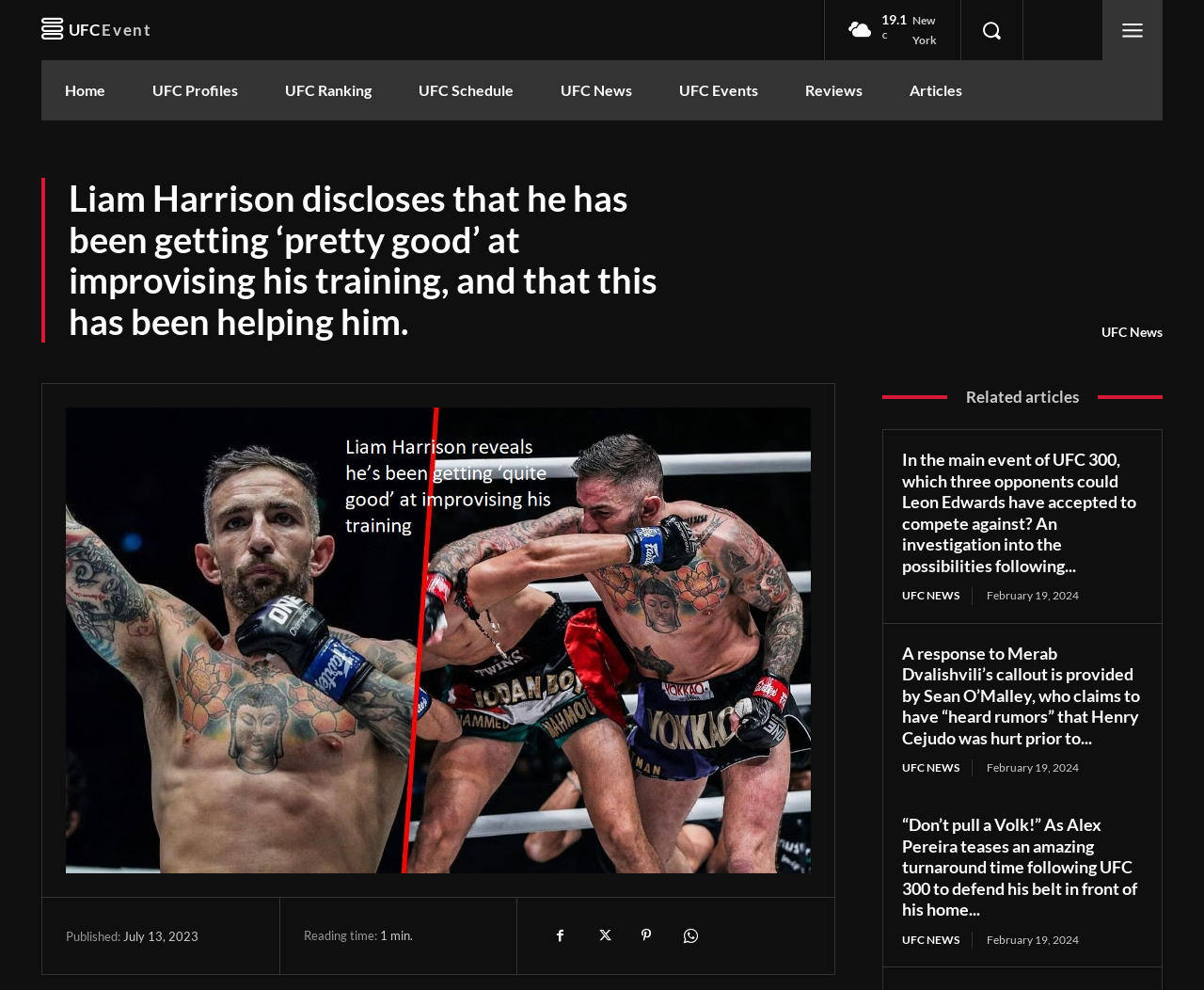Can you determine the bounding box coordinates of the area that needs to be clicked to fulfill the following instruction: "Read UFC news"?

[0.915, 0.326, 0.966, 0.344]